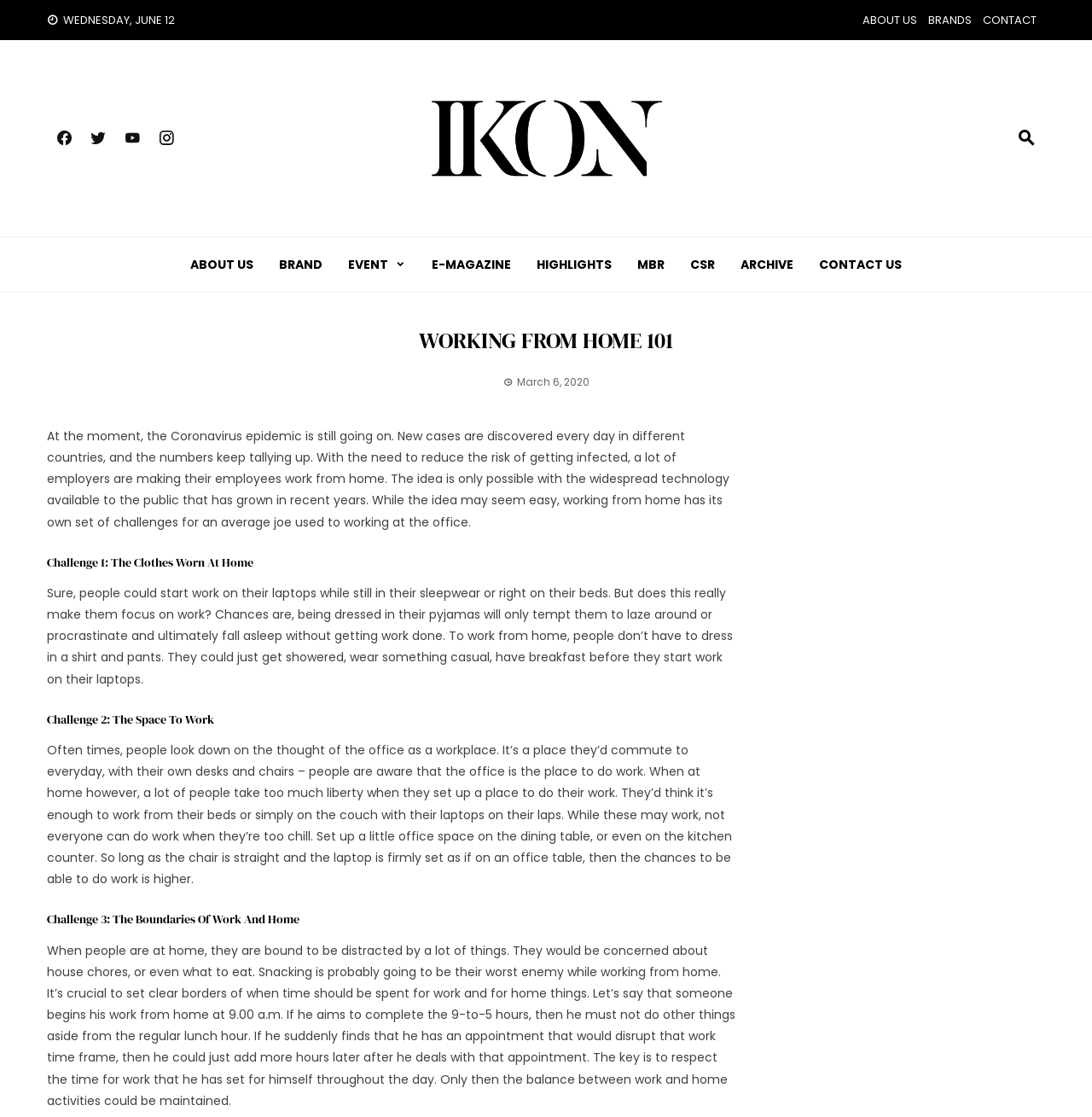Find the bounding box coordinates corresponding to the UI element with the description: "Contact Us". The coordinates should be formatted as [left, top, right, bottom], with values as floats between 0 and 1.

[0.75, 0.225, 0.826, 0.249]